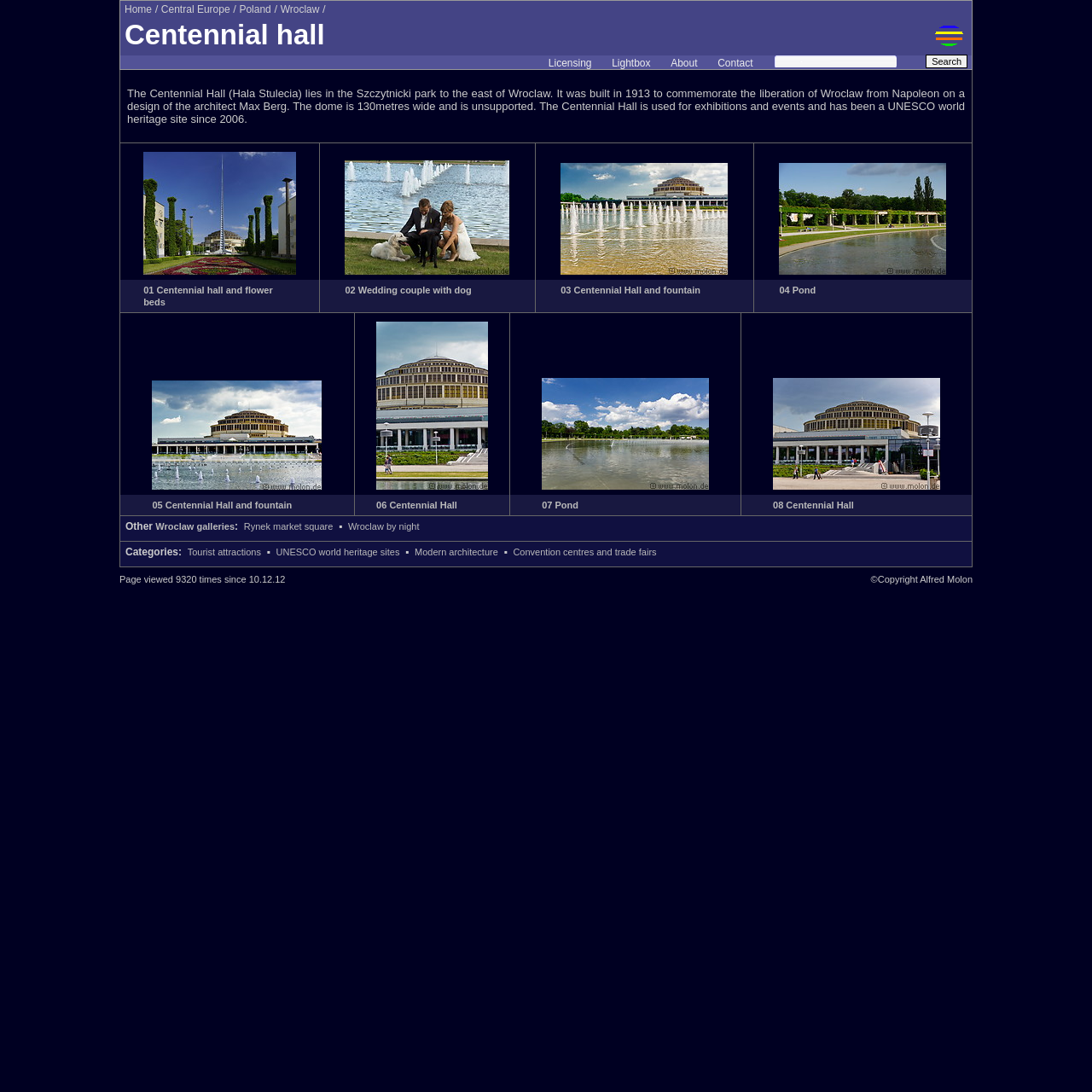Please identify the bounding box coordinates of the clickable area that will fulfill the following instruction: "Learn about UNESCO world heritage sites". The coordinates should be in the format of four float numbers between 0 and 1, i.e., [left, top, right, bottom].

[0.253, 0.501, 0.366, 0.51]